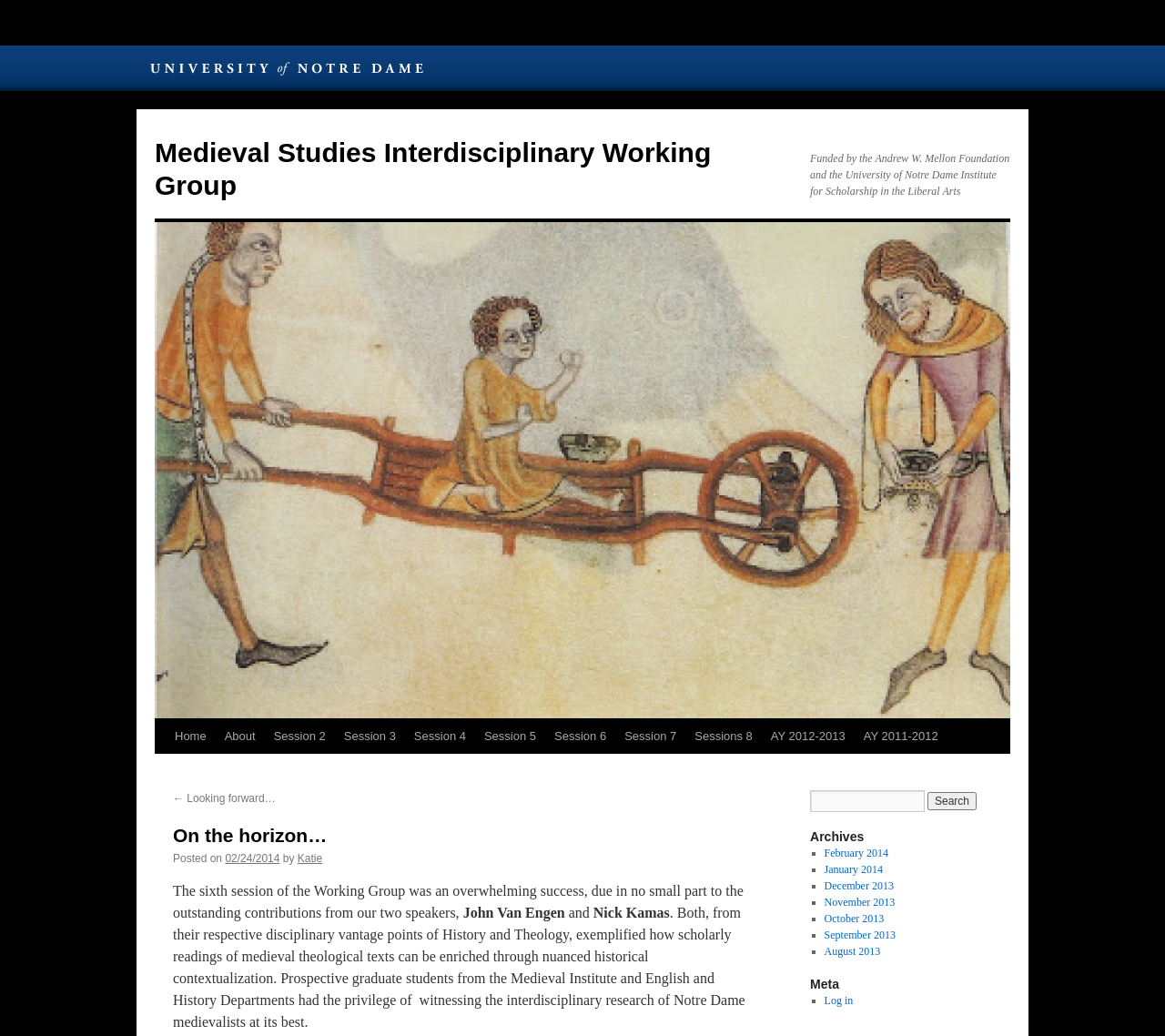What is the name of the university funding this working group?
Examine the screenshot and reply with a single word or phrase.

University of Notre Dame